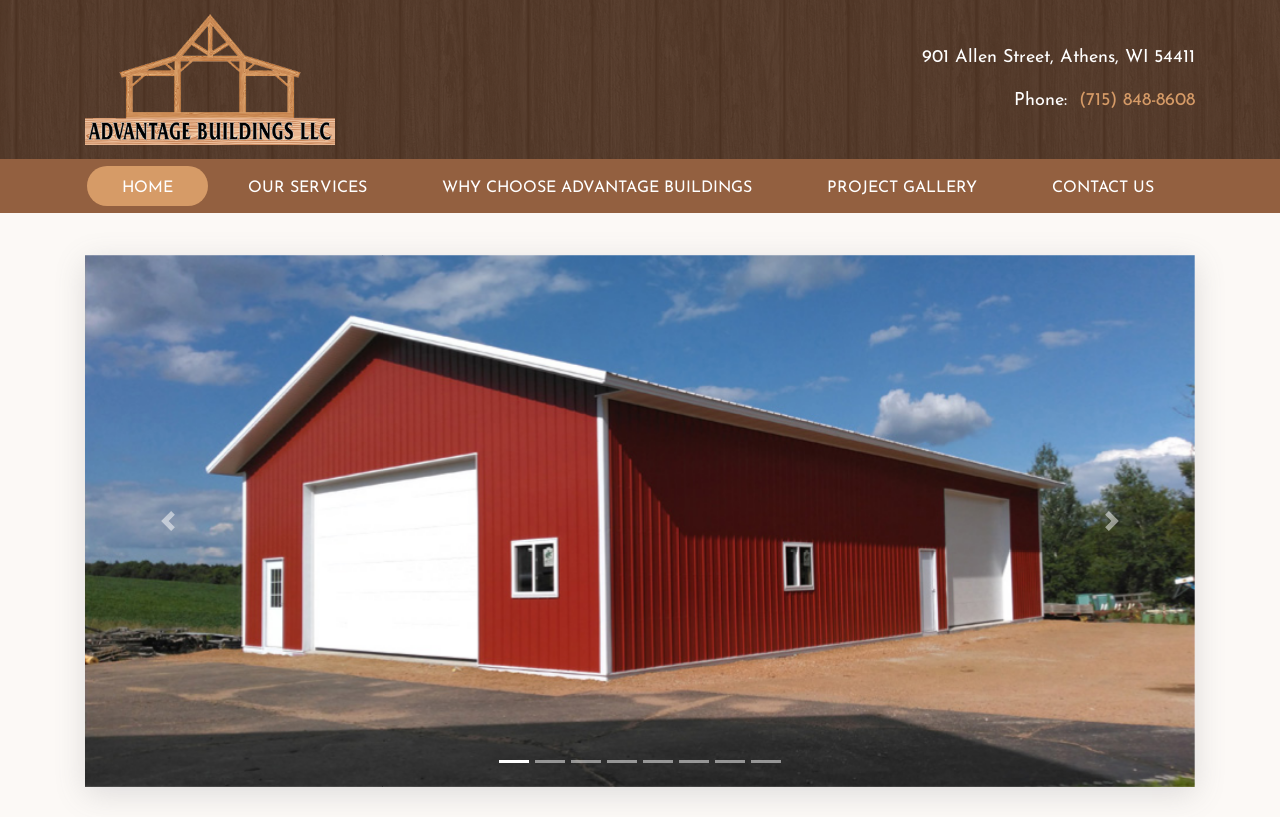Predict the bounding box of the UI element based on this description: "Why Choose Advantage Buildings".

[0.318, 0.203, 0.614, 0.252]